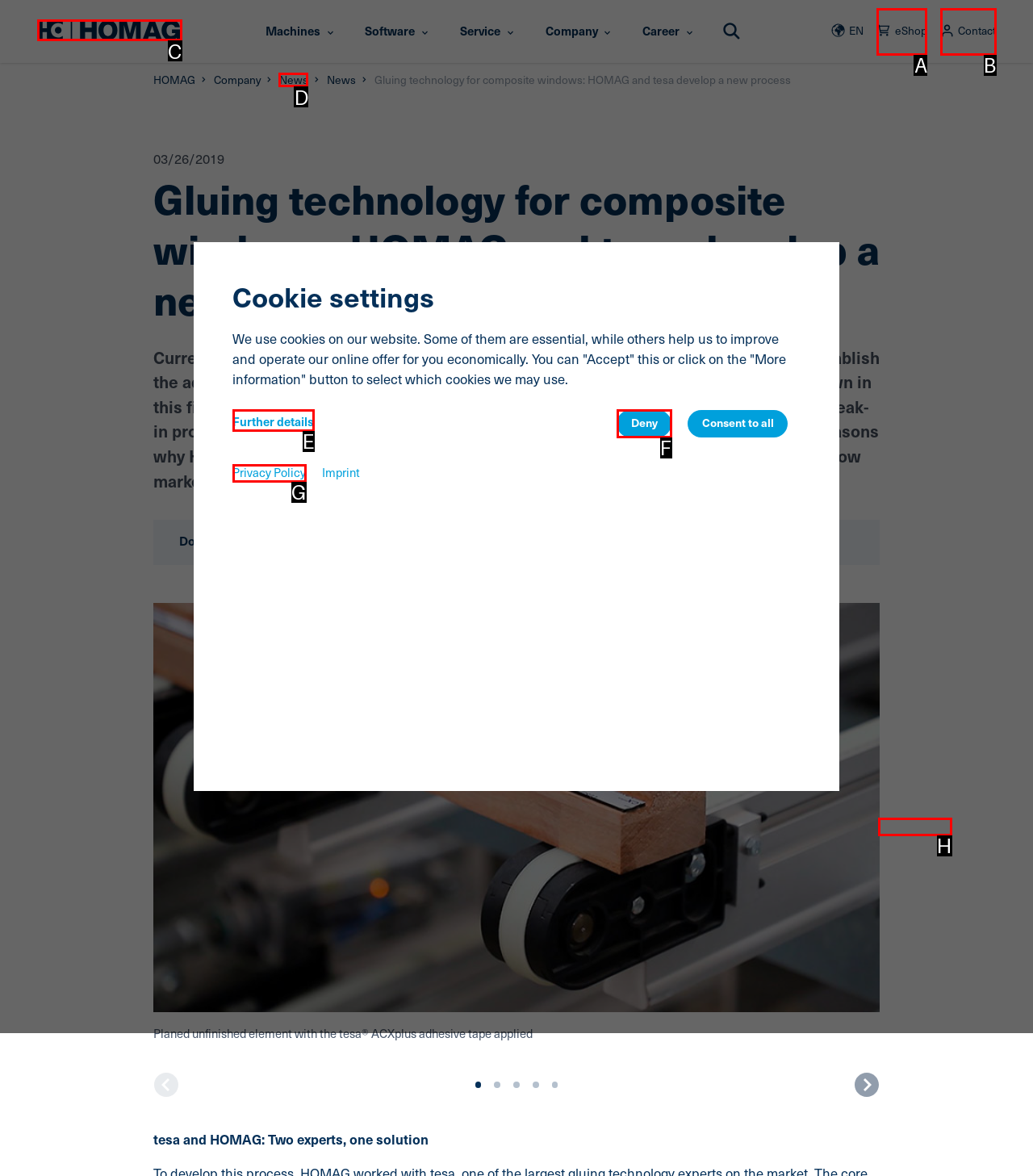Determine the letter of the UI element that you need to click to perform the task: Click the HOMAG Group link.
Provide your answer with the appropriate option's letter.

C